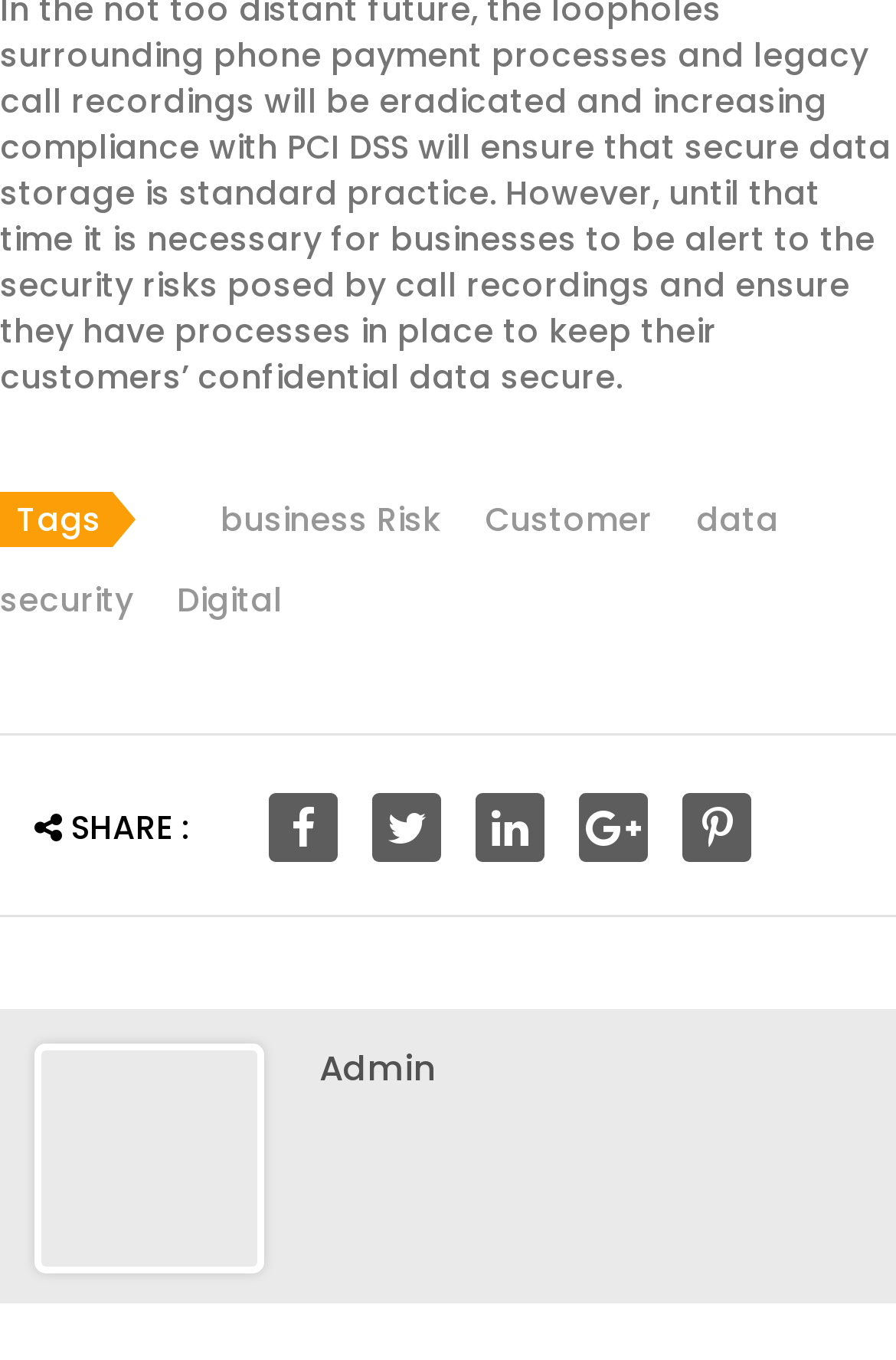How many social media links are there?
Using the image as a reference, deliver a detailed and thorough answer to the question.

I counted the number of social media links, which are represented by icons '', '', '', '', and ''. Therefore, there are 5 social media links.